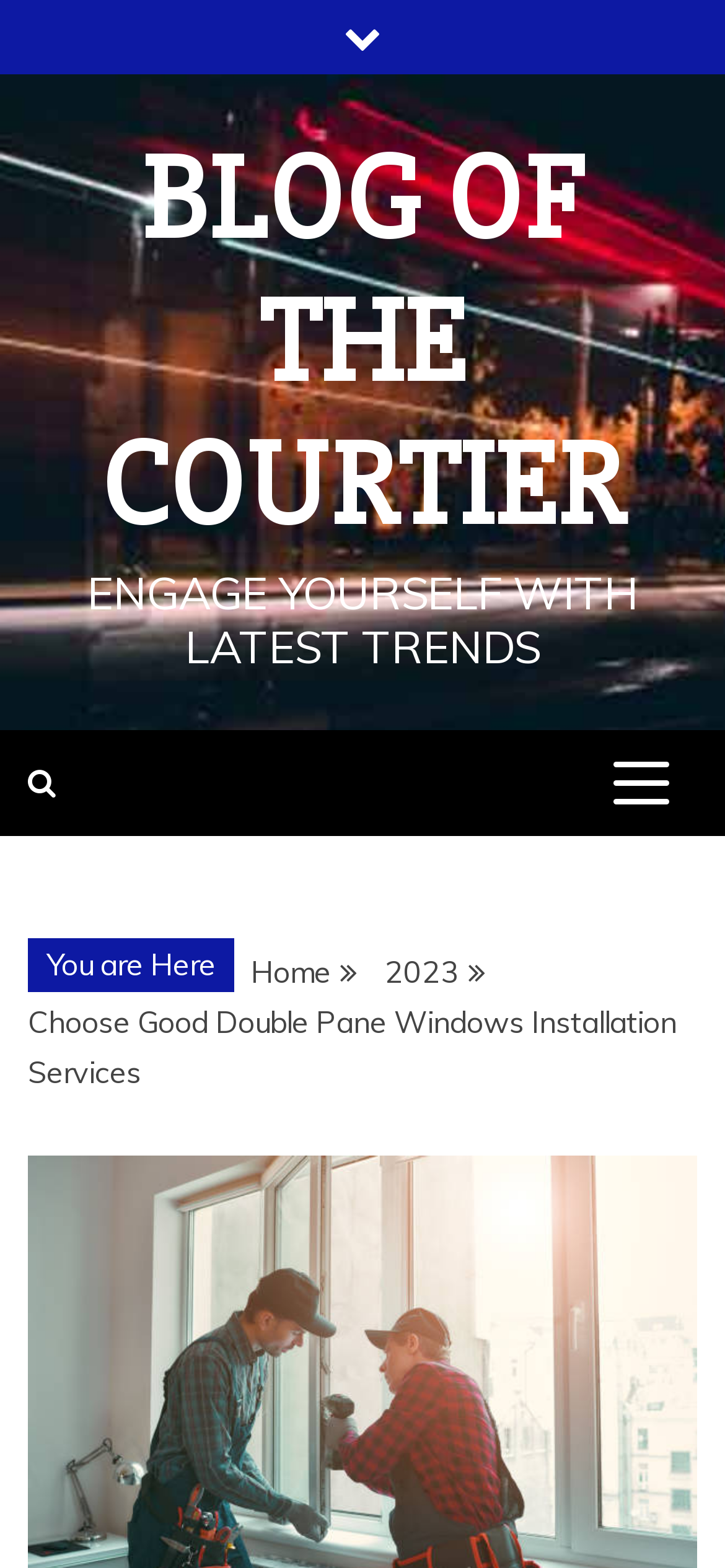Illustrate the webpage's structure and main components comprehensively.

The webpage appears to be a blog post about choosing good double pane windows installation services. At the top left corner, there is a small icon represented by '\uf078'. Next to it, there is a link to the blog's title, "BLOG OF THE COURTIER", which spans across most of the top section of the page. Below the title, there is a static text "ENGAGE YOURSELF WITH LATEST TRENDS" that occupies a significant portion of the top section.

On the top right corner, there is a button with no label, which controls the primary menu. Below it, there is another small icon represented by '\uf002'. 

Further down, there is a section with a static text "You are Here" and a navigation menu labeled as "Breadcrumbs". The breadcrumbs menu contains three links: "Home", "2023", and the title of the current blog post, "Choose Good Double Pane Windows Installation Services", which is the longest item in the menu.